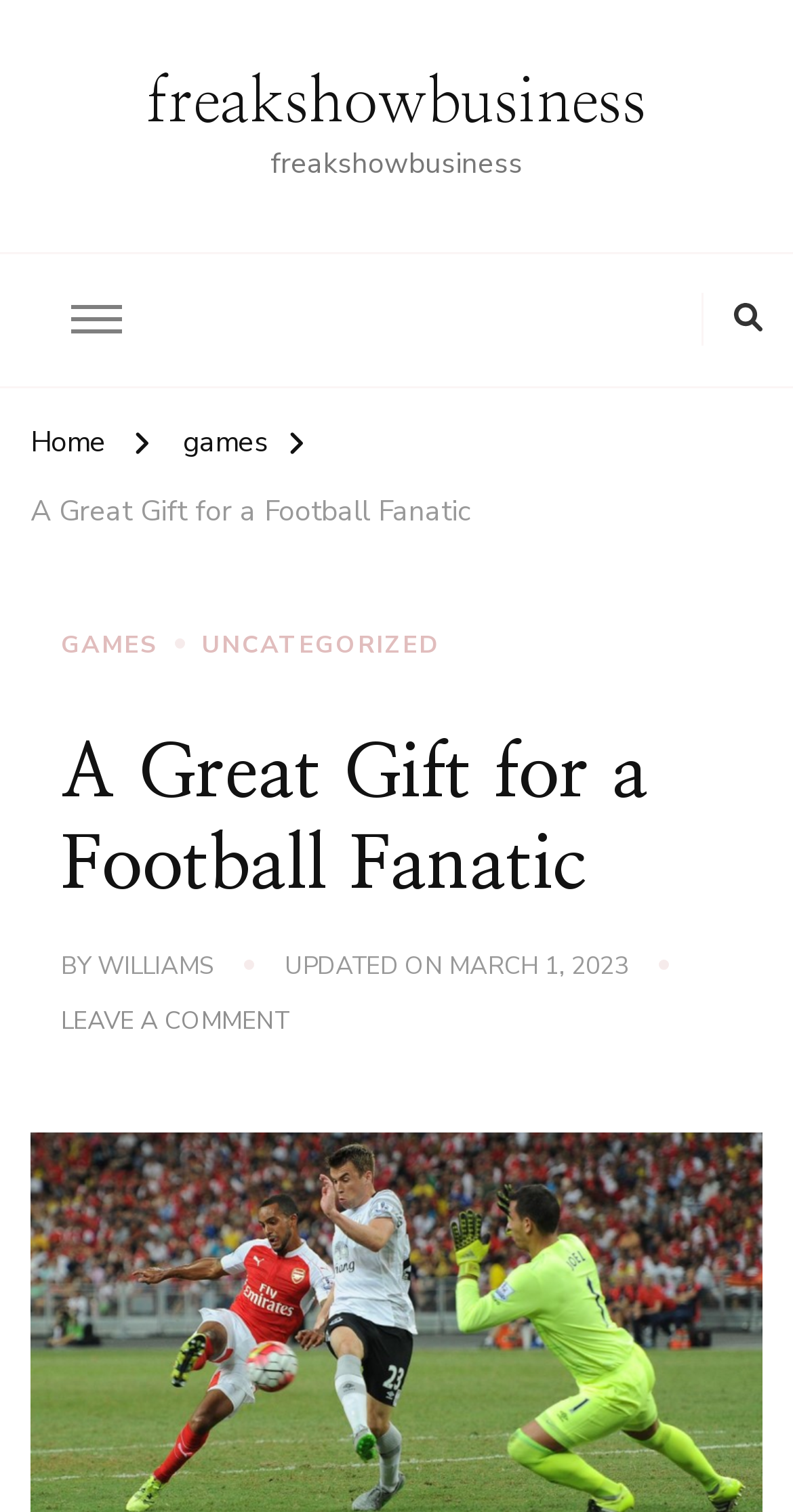From the webpage screenshot, identify the region described by March 1, 2023March 1, 2023. Provide the bounding box coordinates as (top-left x, top-left y, bottom-right x, bottom-right y), with each value being a floating point number between 0 and 1.

[0.567, 0.627, 0.792, 0.651]